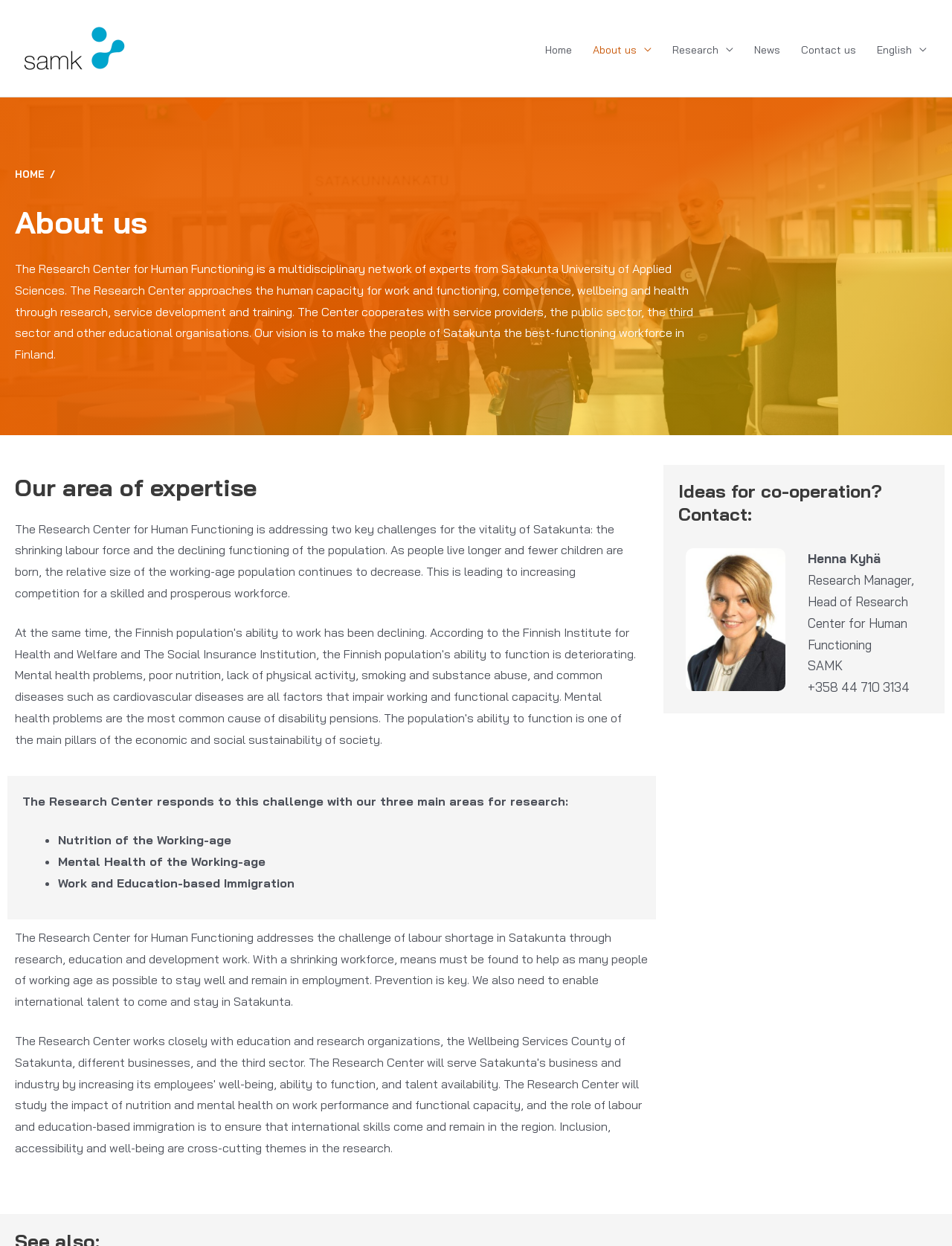Who is the Research Manager?
Based on the image, respond with a single word or phrase.

Henna Kyhä